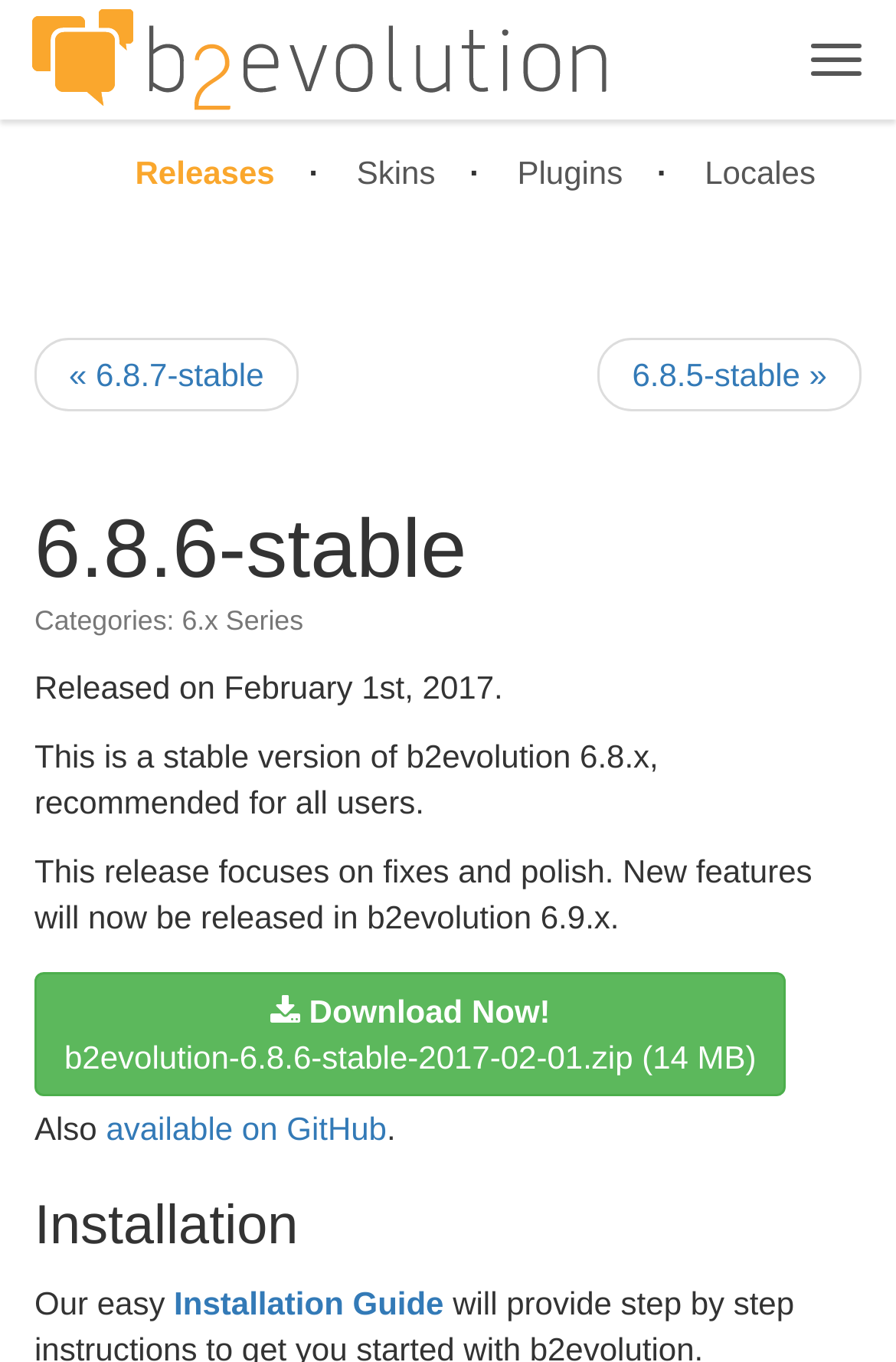Extract the bounding box coordinates of the UI element described: "Releases". Provide the coordinates in the format [left, top, right, bottom] with values ranging from 0 to 1.

[0.138, 0.101, 0.319, 0.152]